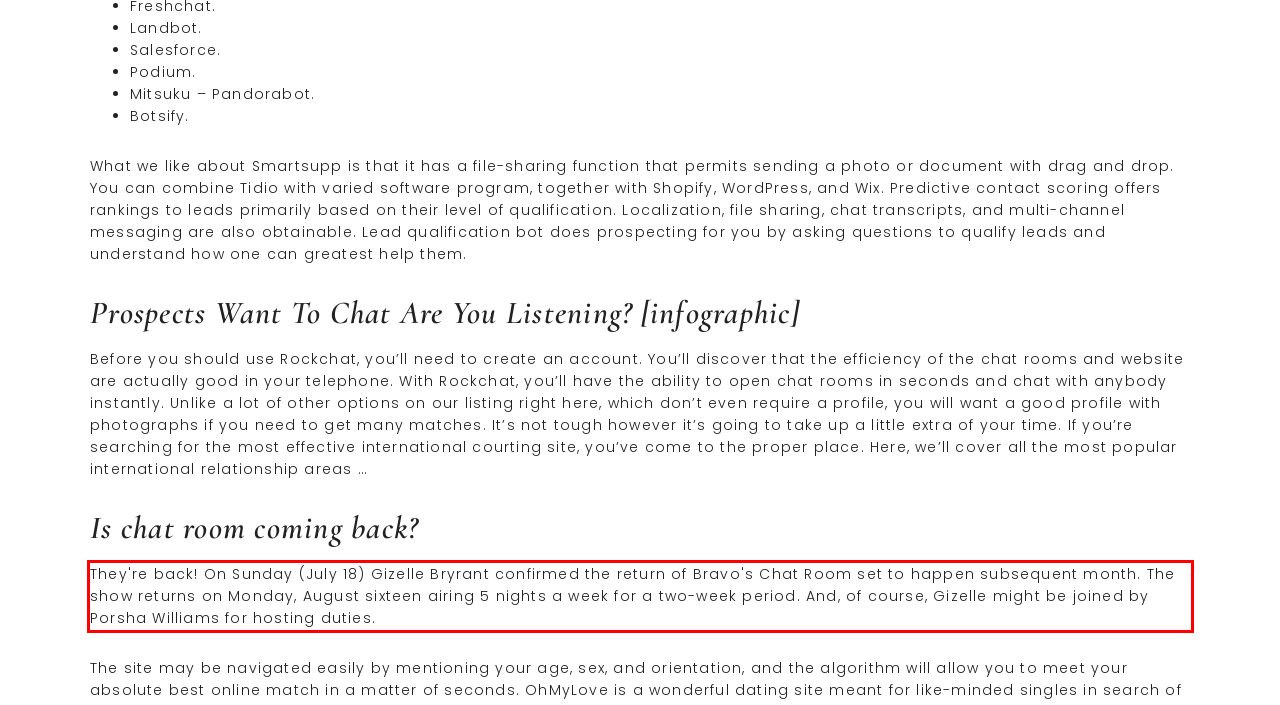Using the webpage screenshot, recognize and capture the text within the red bounding box.

They're back! On Sunday (July 18) Gizelle Bryrant confirmed the return of Bravo's Chat Room set to happen subsequent month. The show returns on Monday, August sixteen airing 5 nights a week for a two-week period. And, of course, Gizelle might be joined by Porsha Williams for hosting duties.